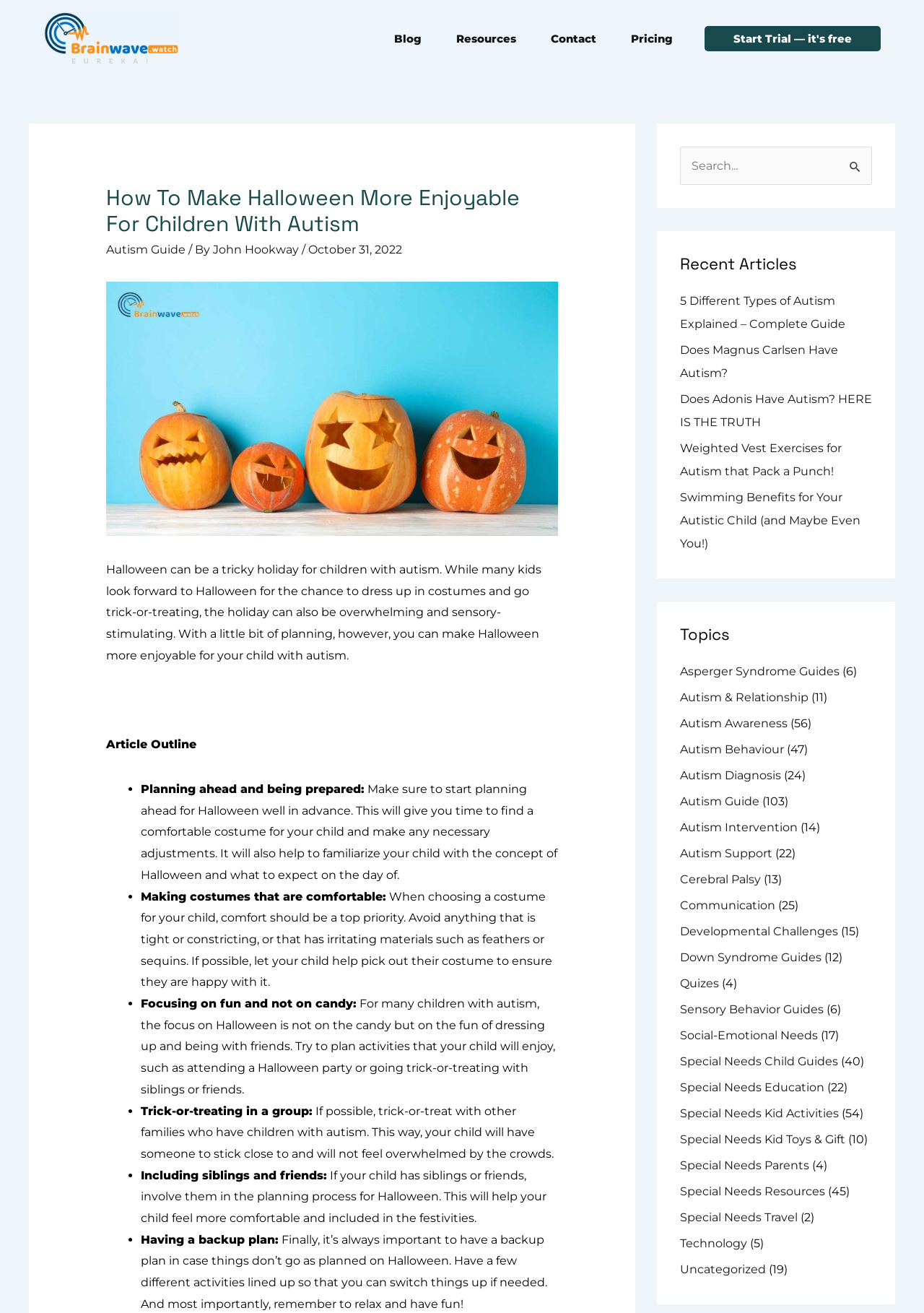Locate the bounding box coordinates of the element's region that should be clicked to carry out the following instruction: "Read the 'How To Make Halloween More Enjoyable For Children With Autism' article". The coordinates need to be four float numbers between 0 and 1, i.e., [left, top, right, bottom].

[0.115, 0.141, 0.604, 0.181]